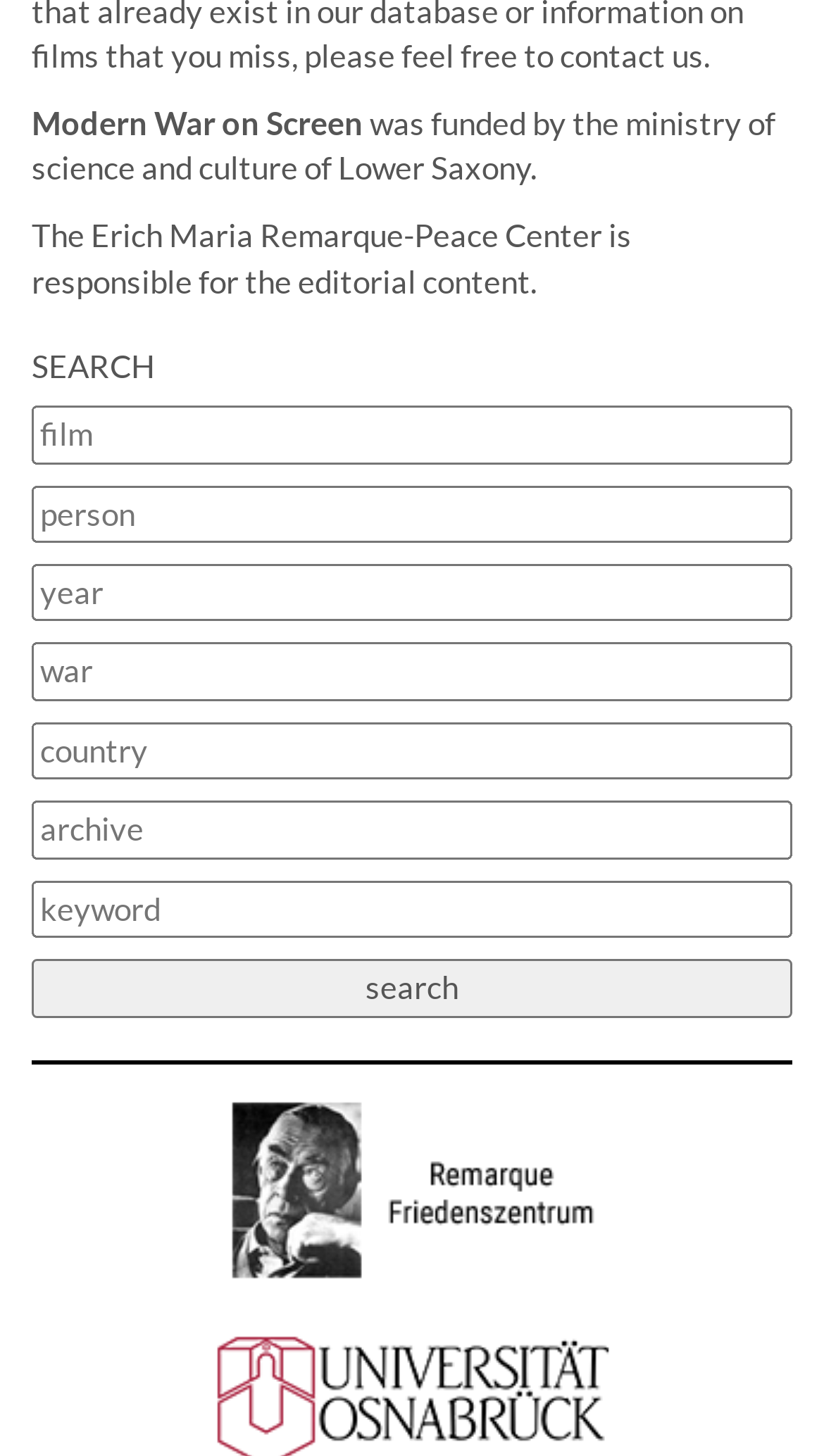Show me the bounding box coordinates of the clickable region to achieve the task as per the instruction: "enter a keyword".

[0.038, 0.605, 0.962, 0.644]